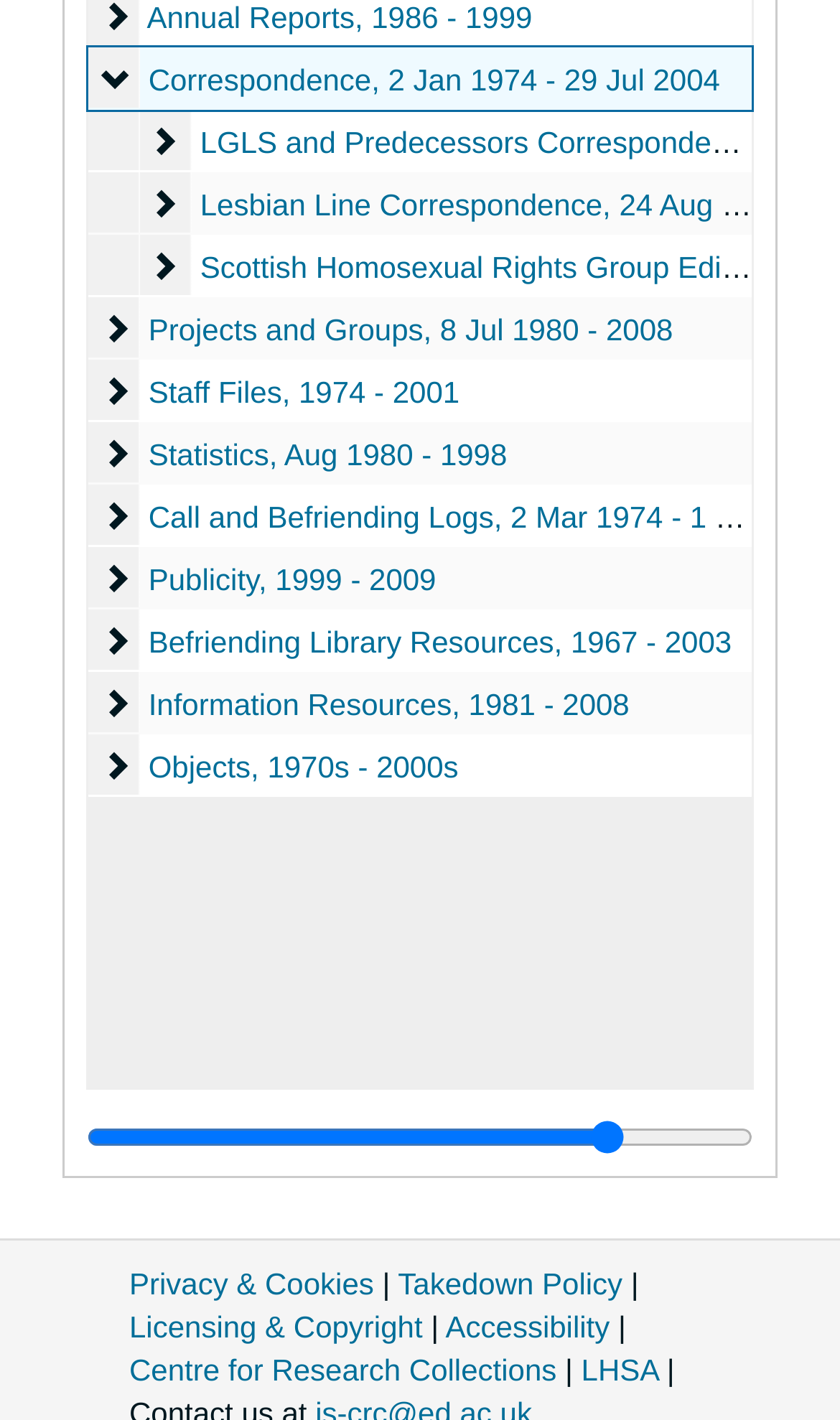How many categories are there?
Craft a detailed and extensive response to the question.

I counted the number of generic elements with a button and a link, which are 'Correspondence', 'LGLS and Predecessors Correspondence', 'Lesbian Line Correspondence', 'Scottish Homosexual Rights Group Edinburgh Branch Correspondence', 'Projects and Groups', 'Staff Files', 'Statistics', 'Call and Befriending Logs', 'Publicity', 'Befriending Library Resources', and 'Information Resources'. There are 12 categories in total.